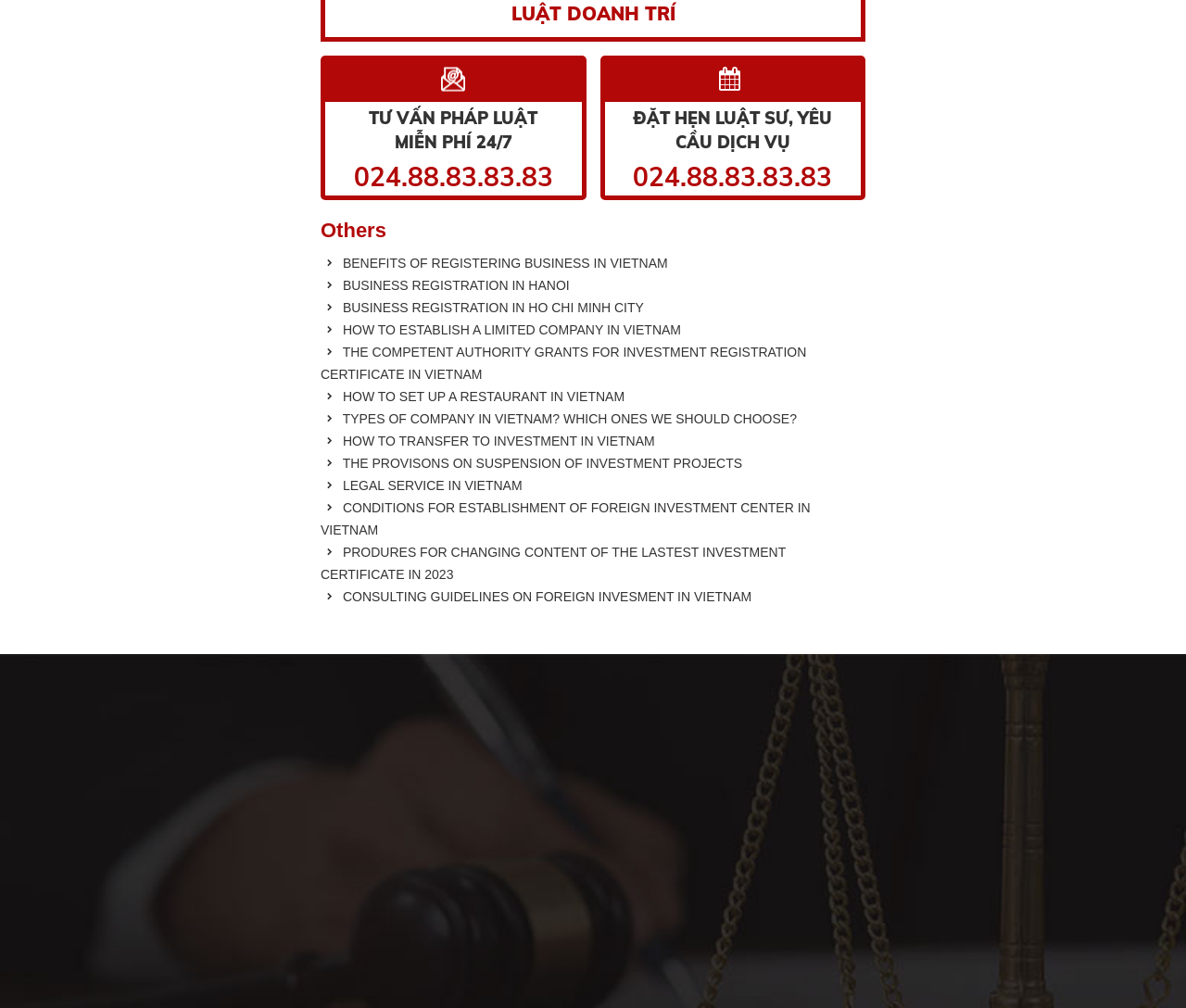Reply to the question with a brief word or phrase: How many links are there under the 'Others' heading?

15